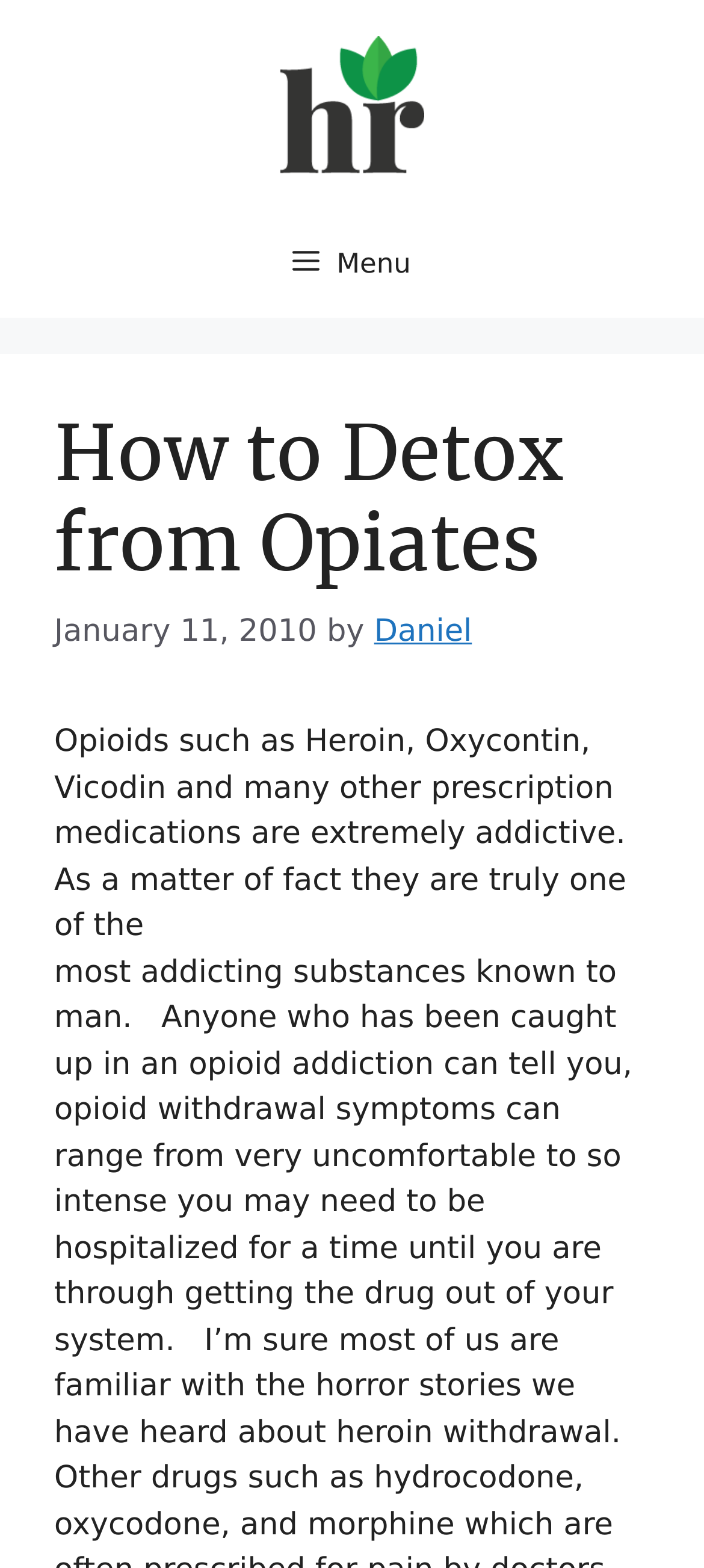What type of medications are discussed in the article?
Refer to the image and give a detailed answer to the query.

I inferred the type of medications discussed in the article by reading the text, which mentions 'Oxycontin, Vicodin and many other prescription medications' as examples of opioids.